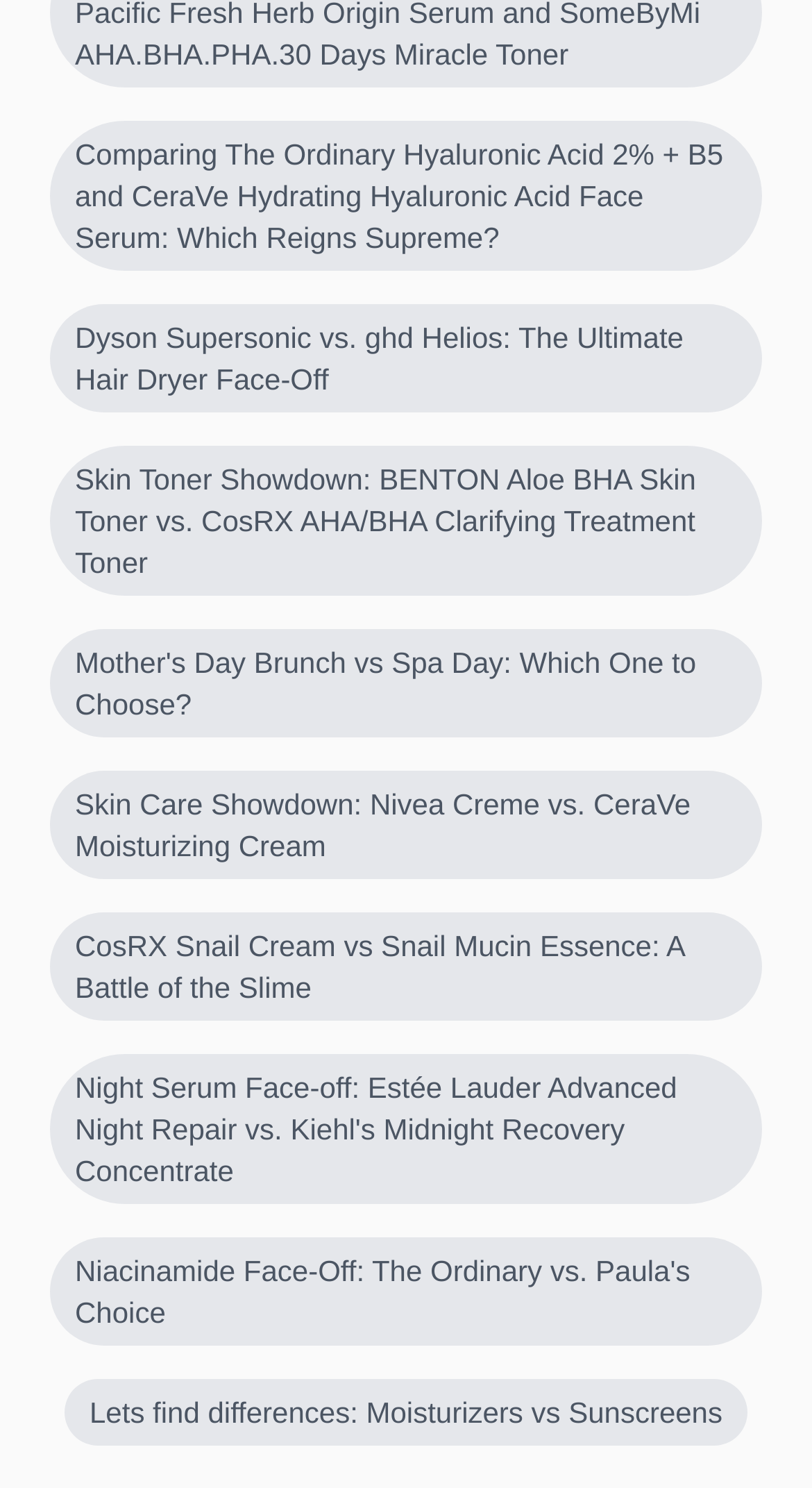Provide the bounding box coordinates for the area that should be clicked to complete the instruction: "Check out the comparison of Mother's Day Brunch and Spa Day".

[0.041, 0.412, 0.959, 0.507]